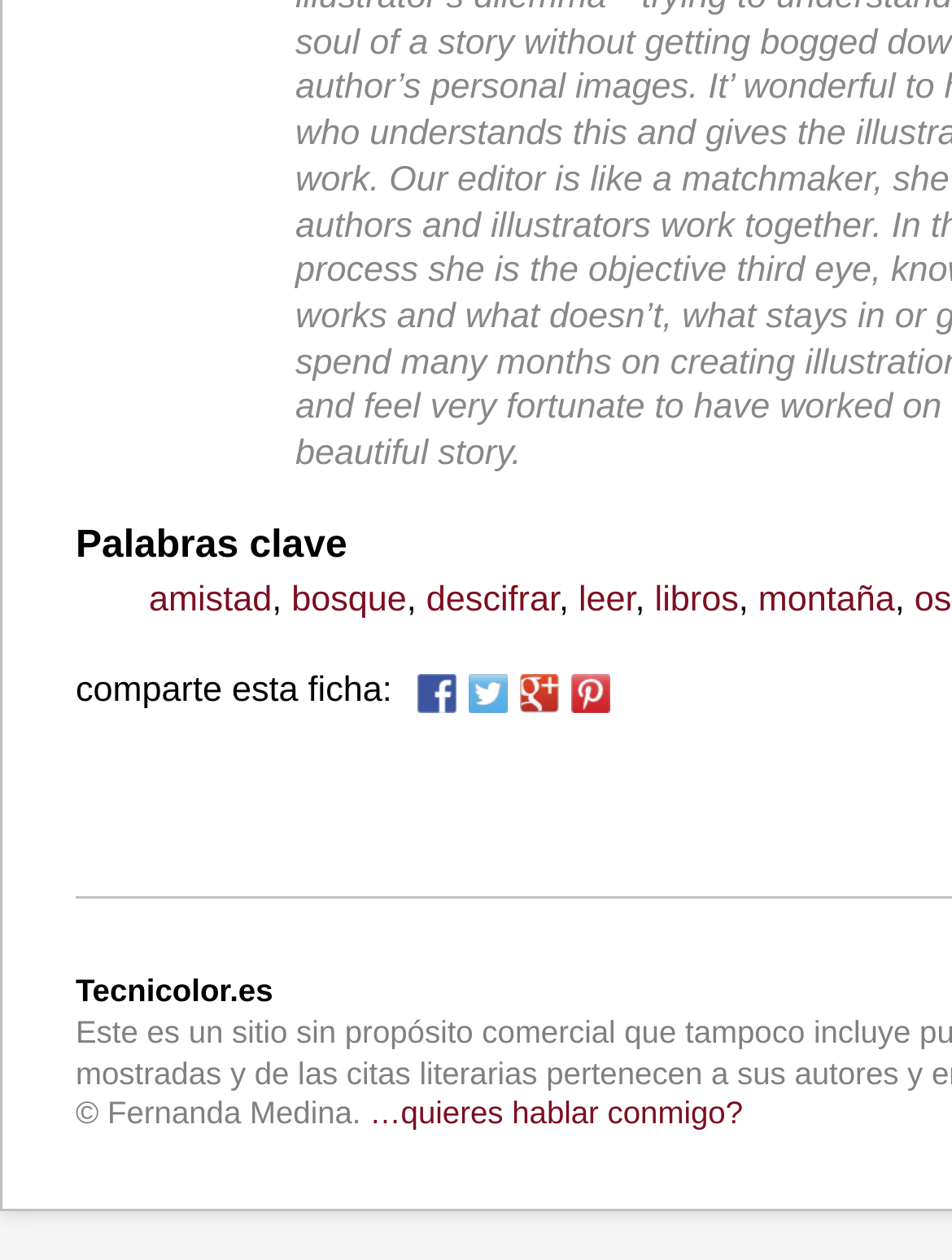From the webpage screenshot, identify the region described by montaña. Provide the bounding box coordinates as (top-left x, top-left y, bottom-right x, bottom-right y), with each value being a floating point number between 0 and 1.

[0.796, 0.461, 0.94, 0.492]